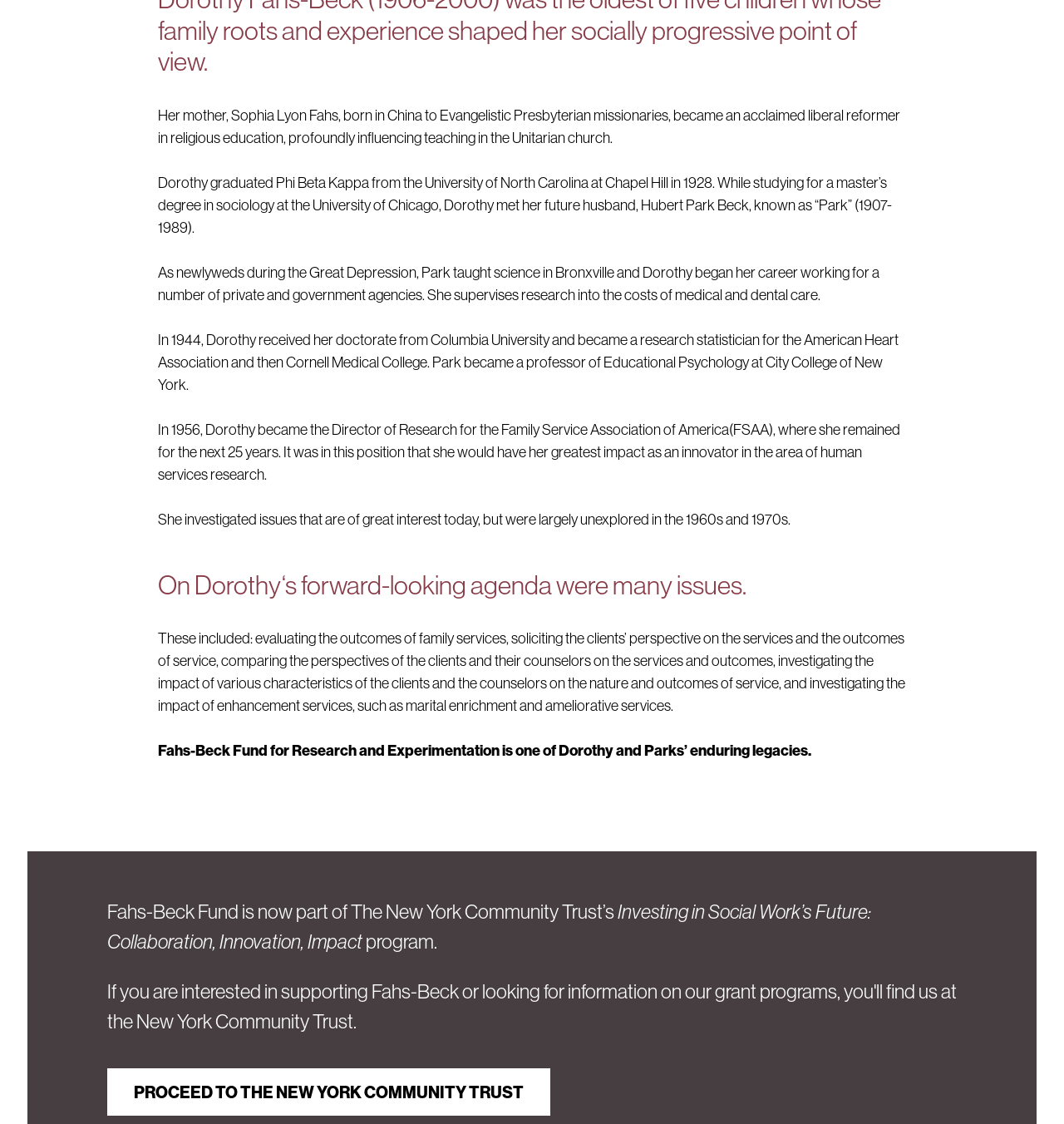What is Dorothy's mother's occupation?
Use the information from the screenshot to give a comprehensive response to the question.

Based on the StaticText element with bounding box coordinates [0.148, 0.094, 0.846, 0.131], Dorothy's mother, Sophia Lyon Fahs, is described as an acclaimed liberal reformer in religious education.